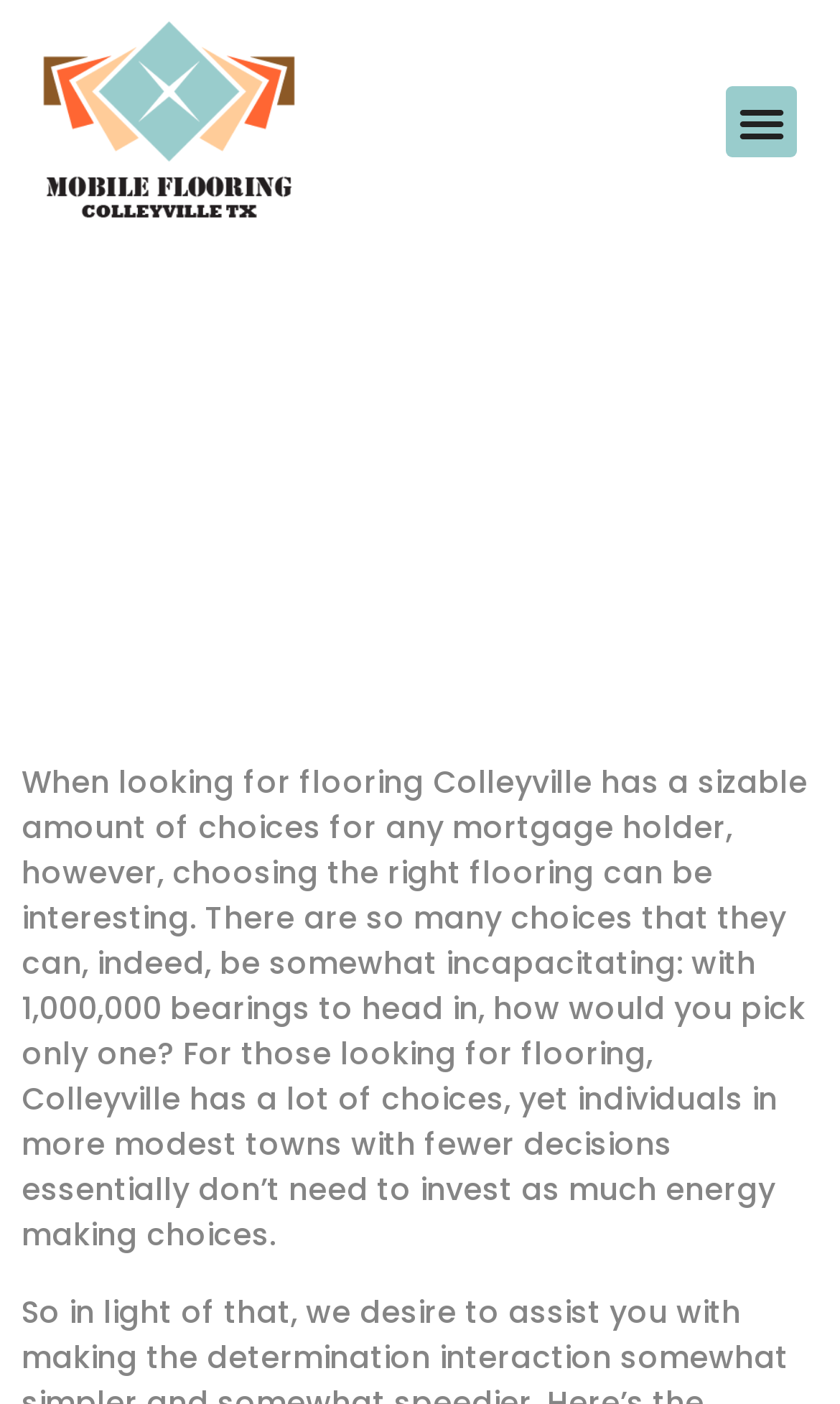Locate the headline of the webpage and generate its content.

How to Select Tile Flooring That Works for You